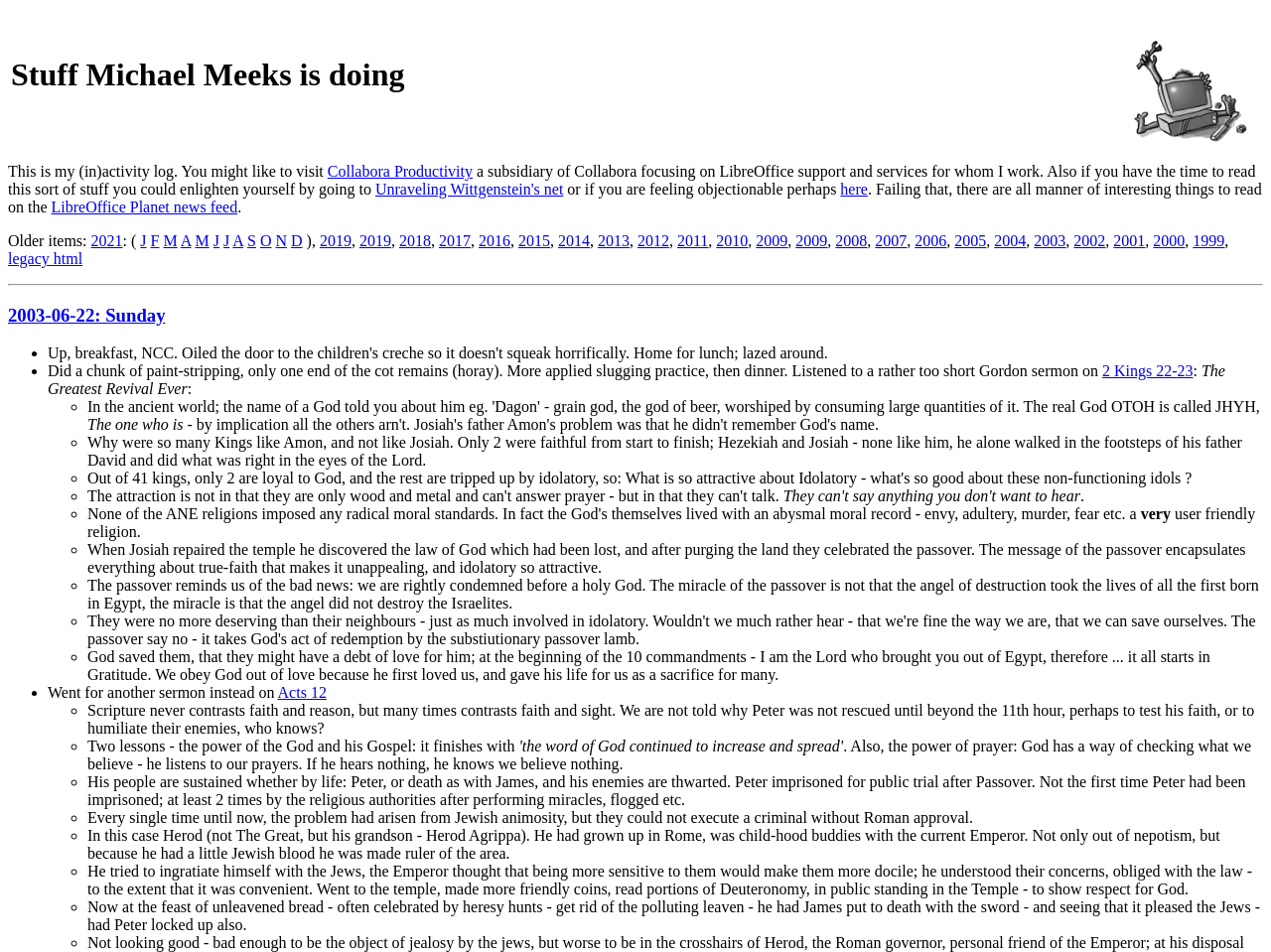Bounding box coordinates are specified in the format (top-left x, top-left y, bottom-right x, bottom-right y). All values are floating point numbers bounded between 0 and 1. Please provide the bounding box coordinate of the region this sentence describes: LibreOffice Planet news feed

[0.04, 0.209, 0.187, 0.226]